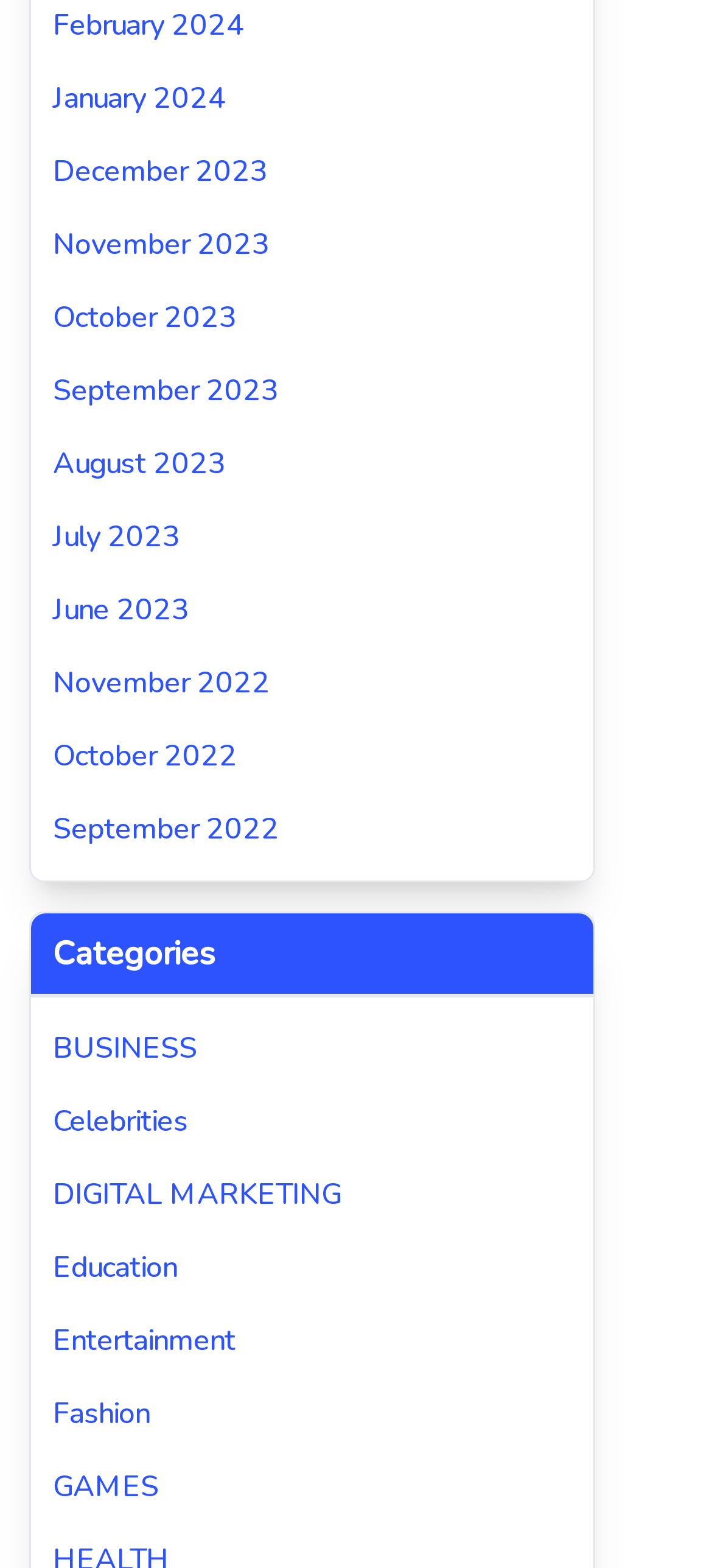Please identify the bounding box coordinates of the clickable region that I should interact with to perform the following instruction: "Browse BUSINESS category". The coordinates should be expressed as four float numbers between 0 and 1, i.e., [left, top, right, bottom].

[0.074, 0.655, 0.803, 0.683]